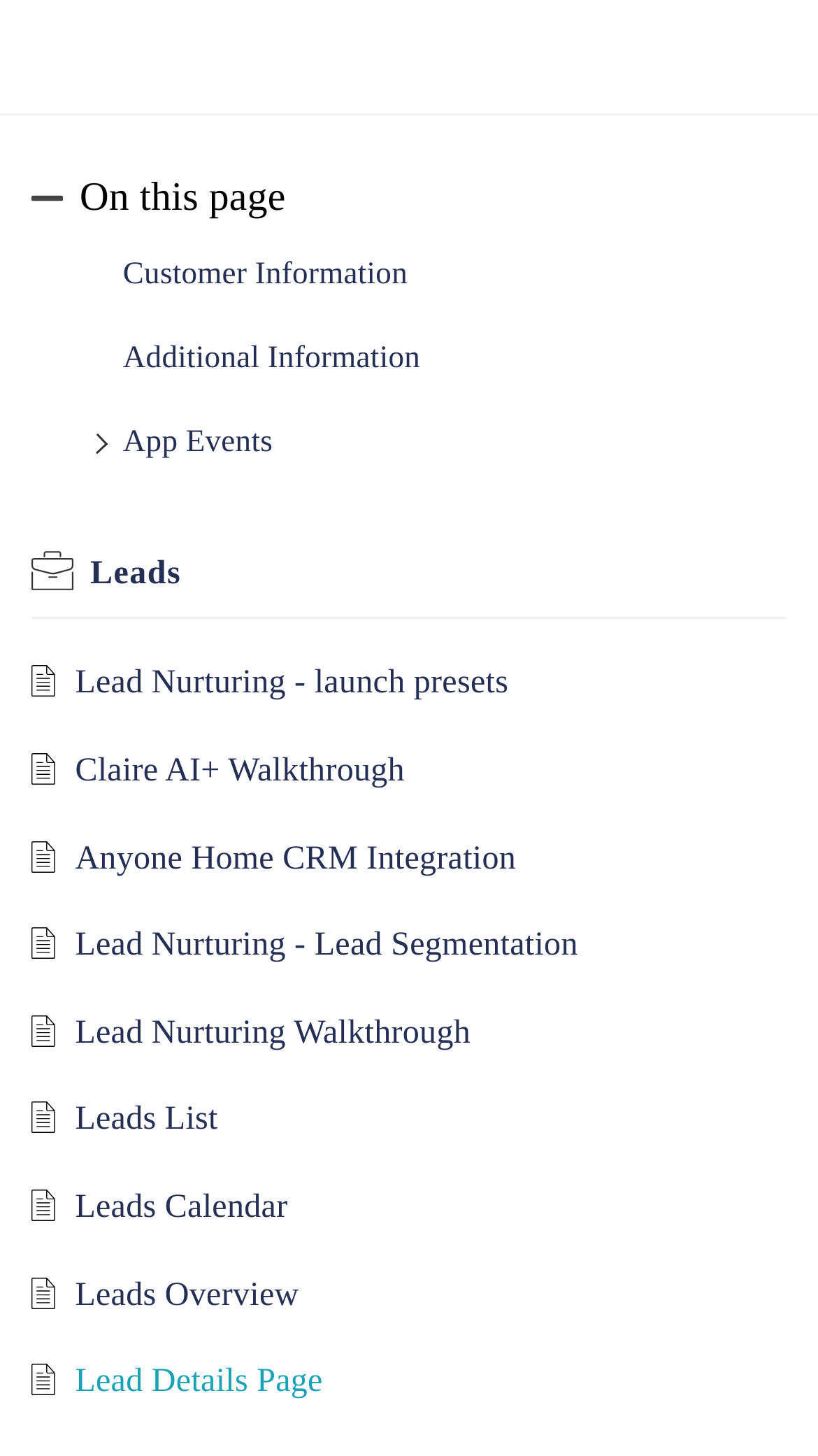Provide a brief response using a word or short phrase to this question:
What is the main topic of this webpage?

Leads